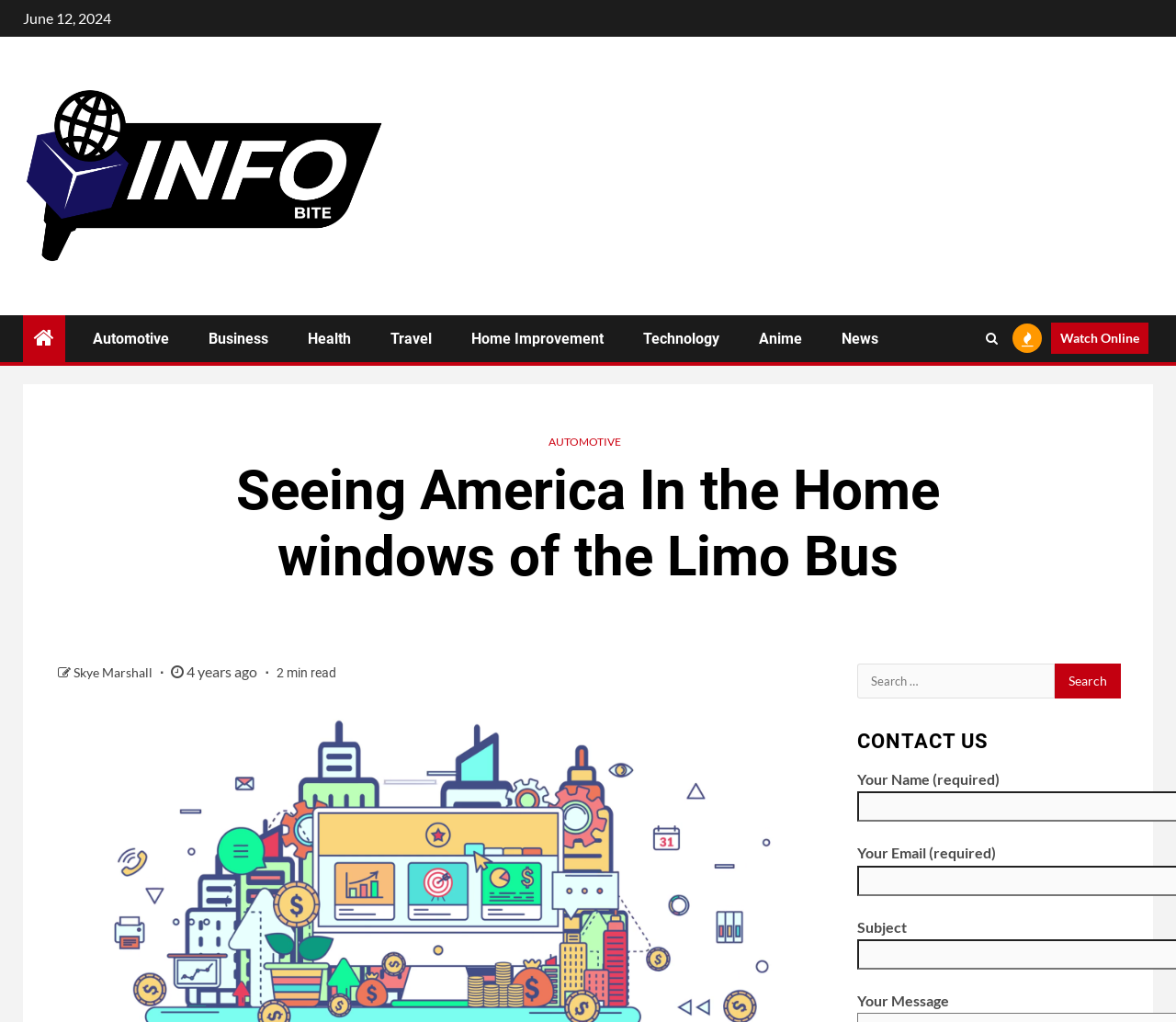How long ago was the article published?
Refer to the image and give a detailed answer to the query.

The publication date of the article can be found below the title, where it says '4 years ago'. This indicates that the article was published 4 years prior to the current date.